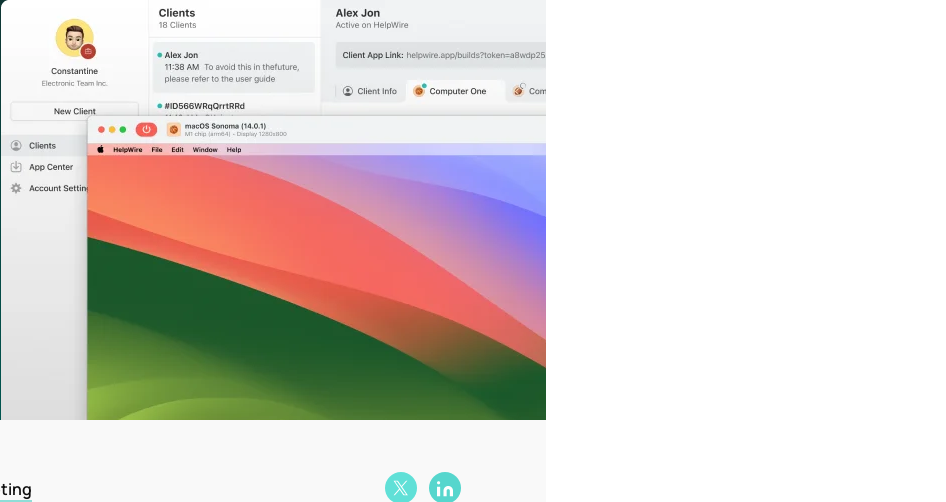Examine the screenshot and answer the question in as much detail as possible: What is the operating system of the connected device?

The operating system of the connected device can be inferred from the display area showing a colorful gradient background, which is indicative of a macOS environment.